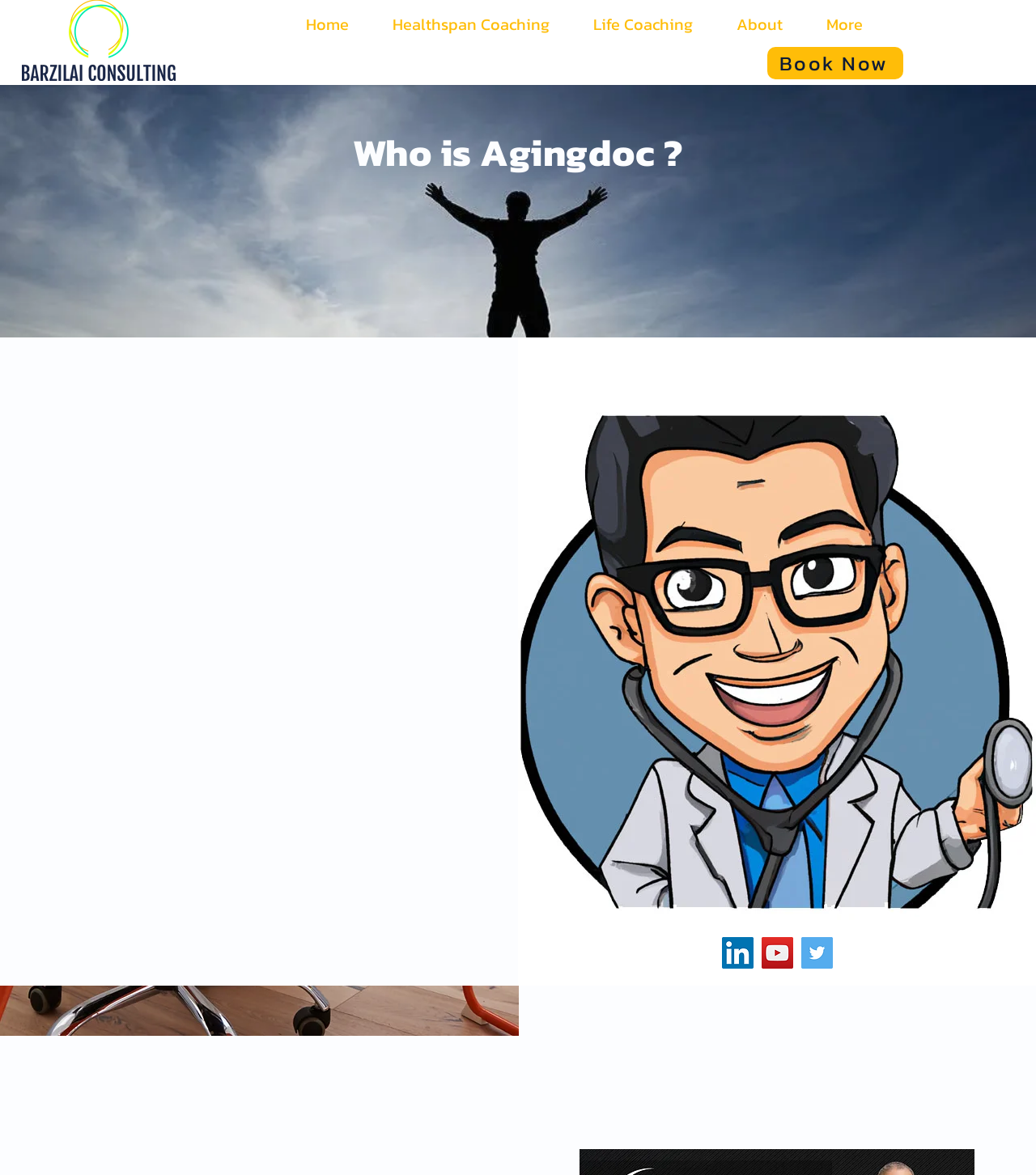What is the name of the social media account that posts interesting articles and publications?
Using the image as a reference, give an elaborate response to the question.

I found the answer by reading the StaticText element that describes the purpose of the social media account. The text states that David created 'Agingdoc' on Twitter to consolidate publications and articles along the themes of healthspan, geroscience, and lifestyle medicine.